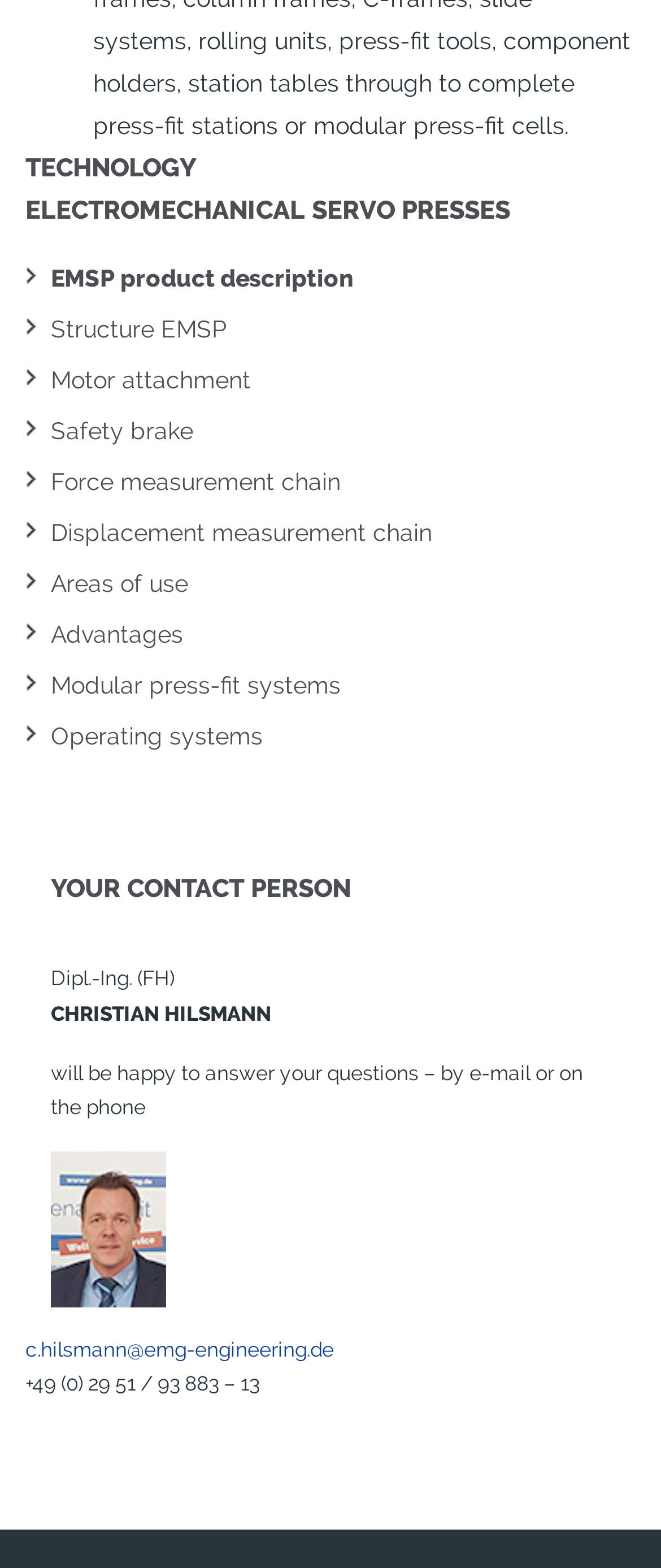Please provide a comprehensive response to the question based on the details in the image: What is the name of the contact person?

The contact person's name can be found in the 'YOUR CONTACT PERSON' section, where it is written as 'CHRISTIAN HILSMANN' in a static text element.